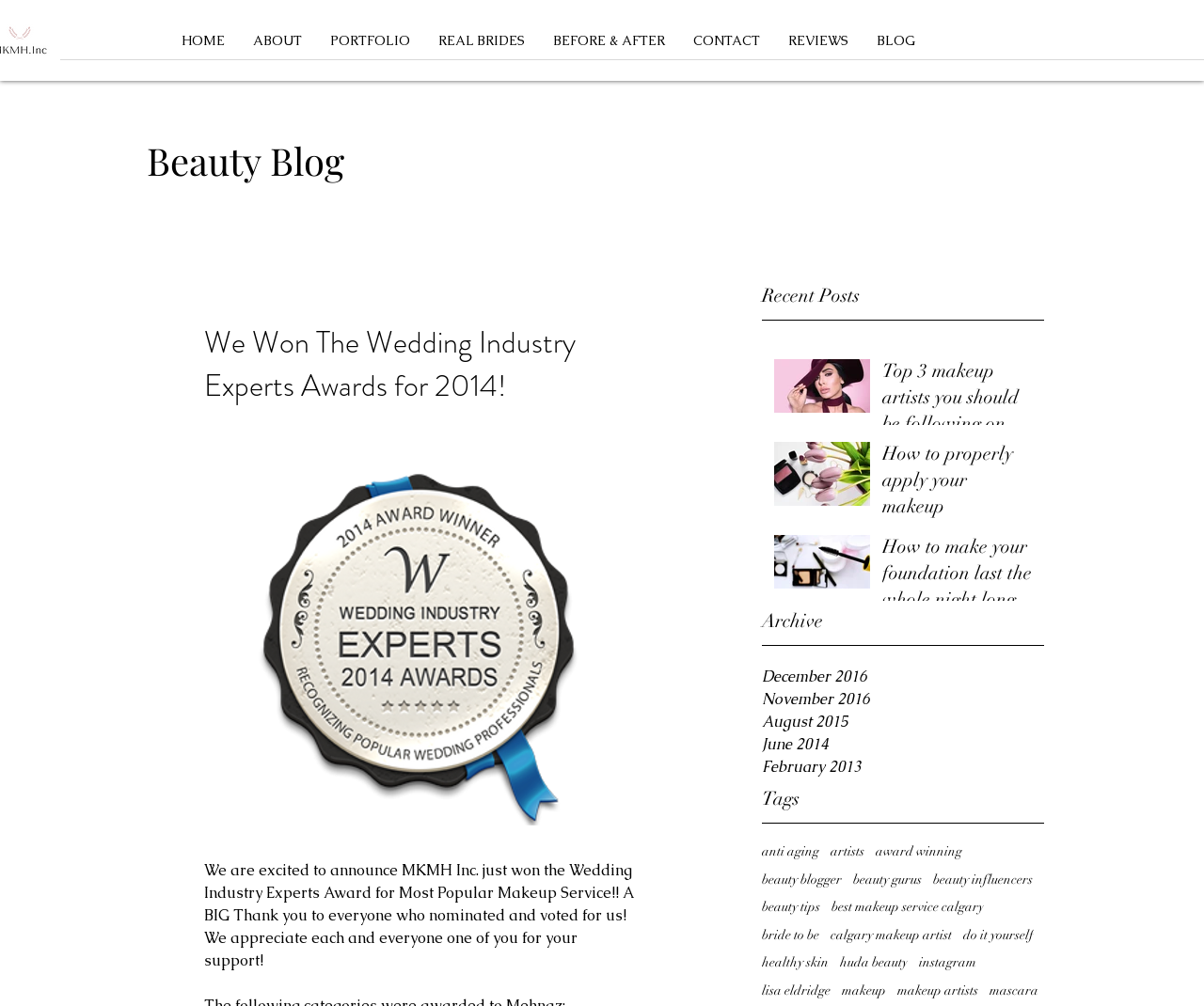Give a detailed account of the webpage's layout and content.

This webpage is about a makeup service company, MKMH Inc., that has won the Wedding Industry Experts Award for Most Popular Makeup Service. At the top of the page, there is a navigation bar with links to different sections of the website, including "HOME", "ABOUT", "PORTFOLIO", "REAL BRIDES", "BEFORE & AFTER", "CONTACT", "REVIEWS", and "BLOG". 

Below the navigation bar, there is a social bar and a heading that reads "Beauty Blog". On the right side of the page, there is a list of recent posts, each with an image and a link to the full article. The posts include "Top 3 makeup artists you should be following on Instagram", "How to properly apply your makeup throughout the seasons", and "How to make your foundation last the whole night long".

Further down the page, there is an archive section with links to posts from different months and years, including December 2016, November 2016, August 2015, June 2014, and February 2013. Next to the archive section, there is a list of tags, including "anti aging", "artists", "award winning", "beauty blogger", and many others.

The main content of the page is an announcement about the company winning the Wedding Industry Experts Award, with a big thank you message to everyone who nominated and voted for them. There is also a button below the announcement, but its purpose is not clear.